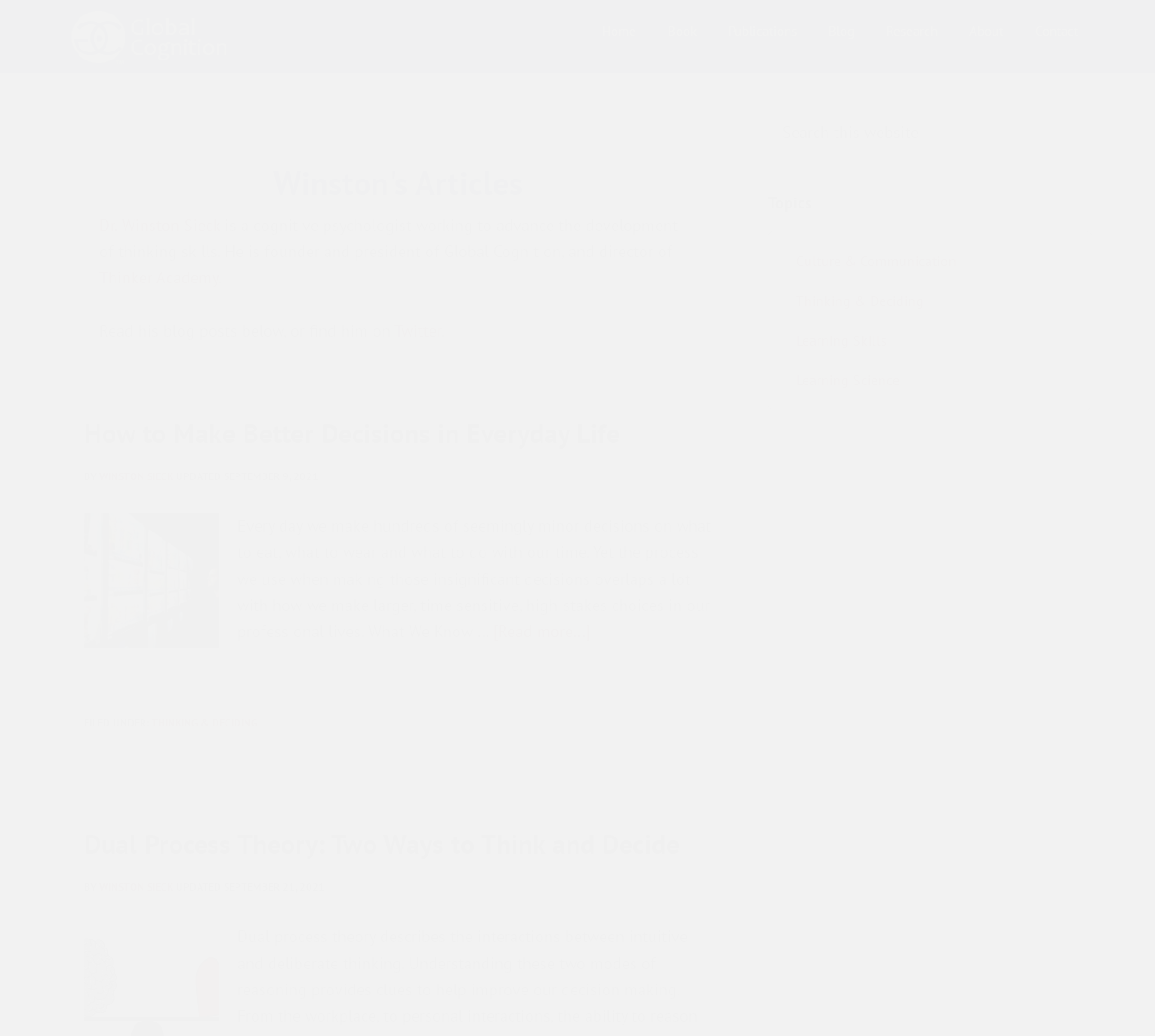Kindly provide the bounding box coordinates of the section you need to click on to fulfill the given instruction: "Search this website".

[0.665, 0.106, 0.945, 0.152]